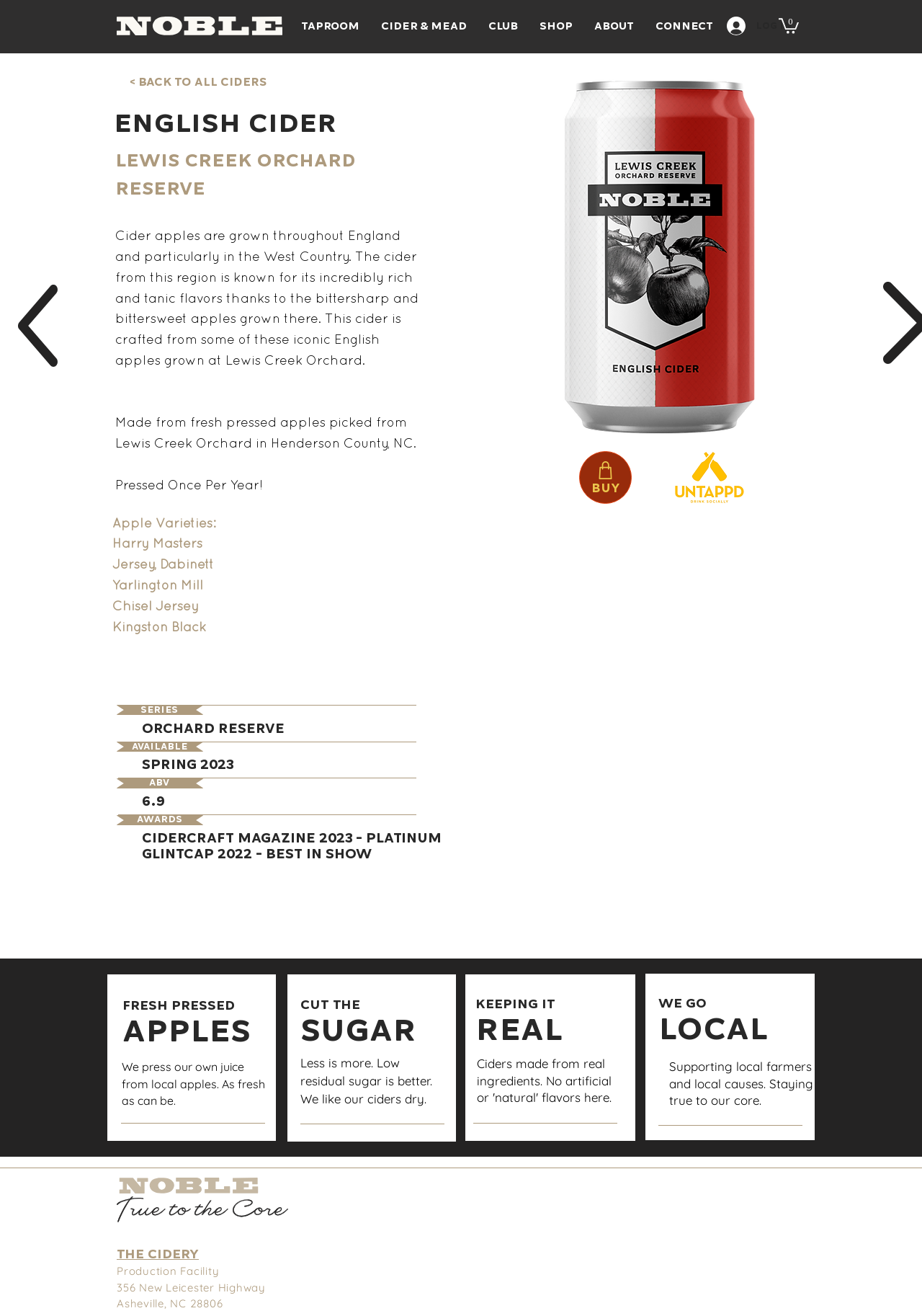Please determine the bounding box coordinates of the clickable area required to carry out the following instruction: "Click on the 'Cart with 0 items' button". The coordinates must be four float numbers between 0 and 1, represented as [left, top, right, bottom].

[0.845, 0.013, 0.866, 0.025]